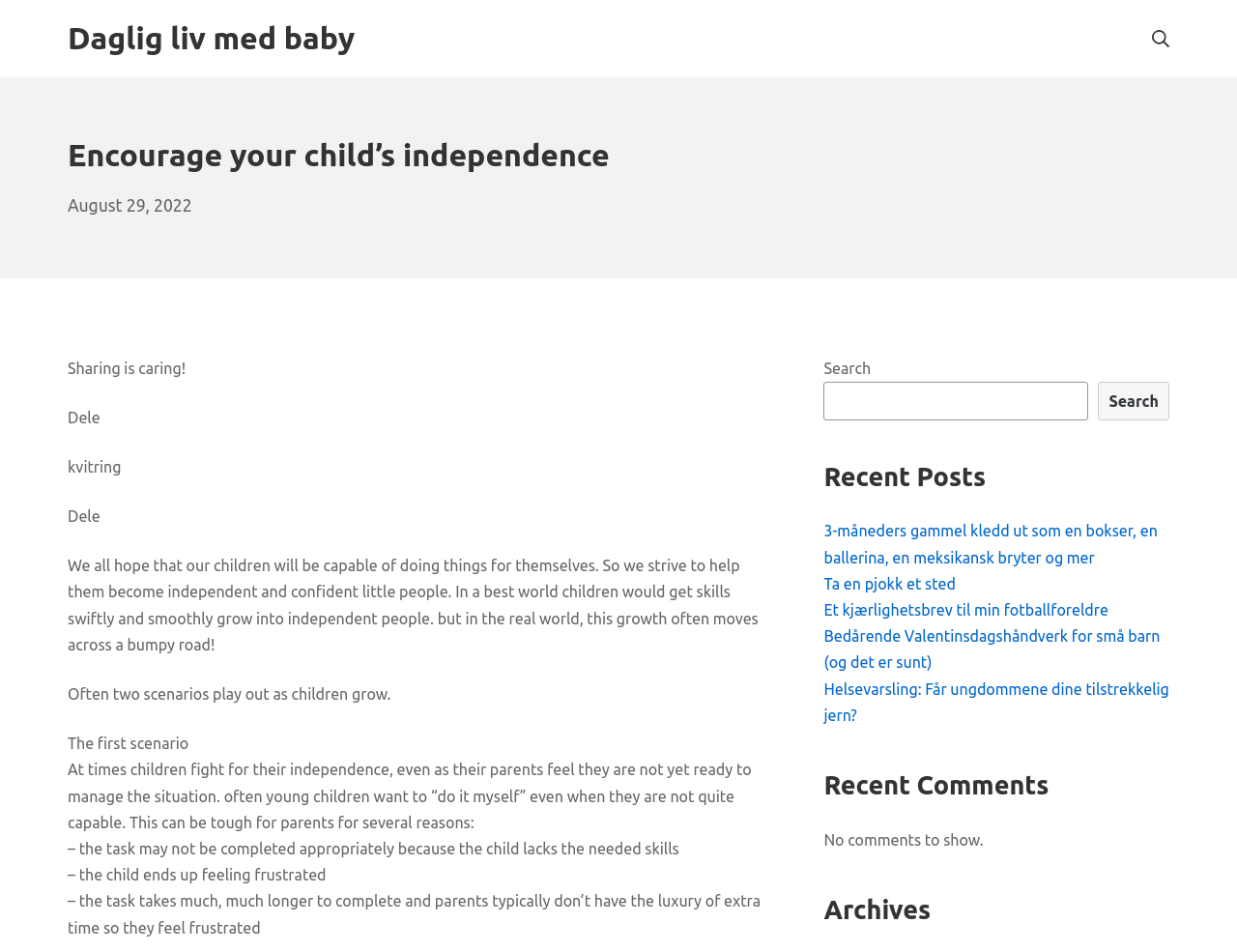How many recent posts are listed?
Carefully examine the image and provide a detailed answer to the question.

The webpage lists 5 recent posts, which are '3-måneders gammel kledd ut som en bokser, en ballerina, en meksikansk bryter og mer', 'Ta en pjokk et sted', 'Et kjærlighetsbrev til min fotballforeldre', 'Bedårende Valentinsdagshåndverk for små barn (og det er sunt)', and 'Helsevarsling: Får ungdommene dine tilstrekkelig jern?'.